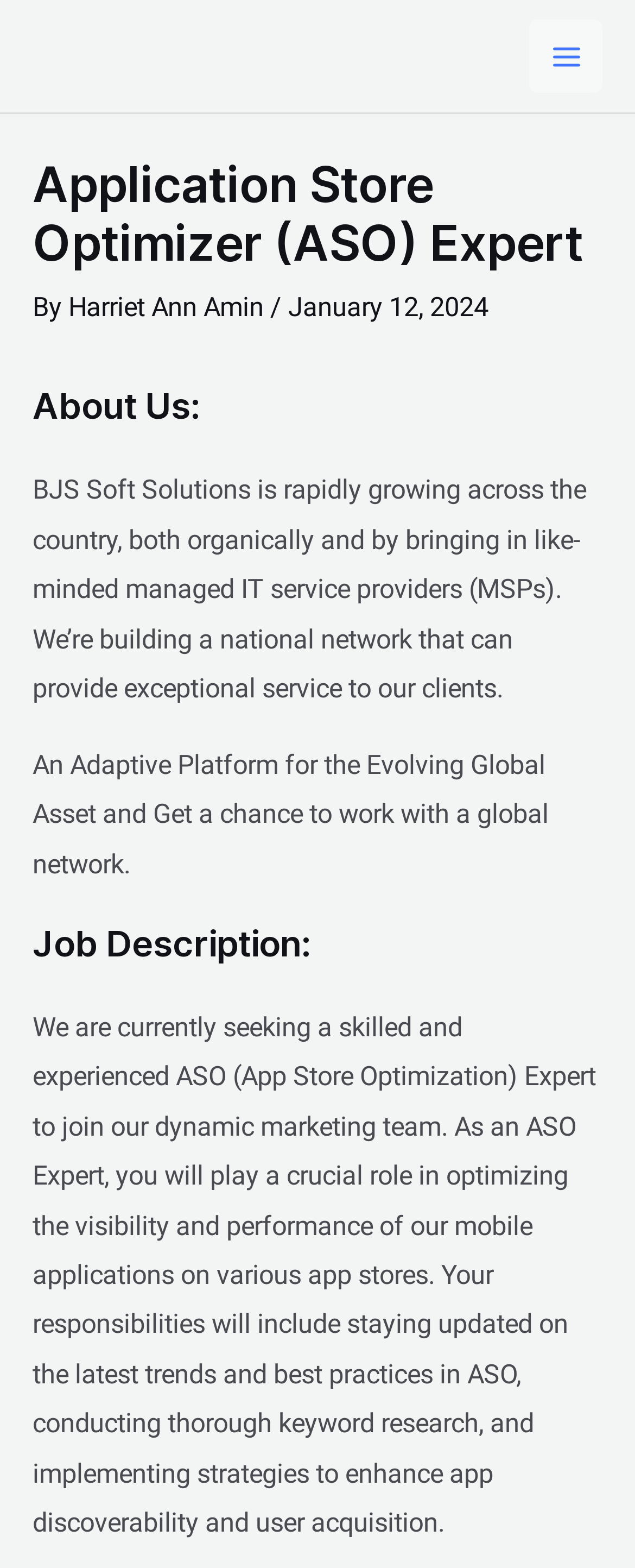Describe in detail what you see on the webpage.

The webpage is about BJS Soft Solutions, an IT service provider, and features a main menu button at the top right corner. Below the main menu button, there is a header section with an image on the right side. The header section contains a heading that reads "Application Store Optimizer (ASO) Expert" and provides information about the author, Harriet Ann Amin, and the date, January 12, 2024.

Below the header section, there is an "About Us" section with a heading that reads "About Us:". This section provides a brief description of BJS Soft Solutions, stating that it is rapidly growing across the country and building a national network to provide exceptional service to its clients.

Following the "About Us" section, there is another section with a heading that reads "Job Description:". This section describes a job opening for an ASO (App Store Optimization) Expert, outlining the responsibilities of the role, including staying updated on the latest trends and best practices in ASO, conducting keyword research, and implementing strategies to enhance app discoverability and user acquisition.

At the bottom left corner of the page, there is a "Post navigation" section.